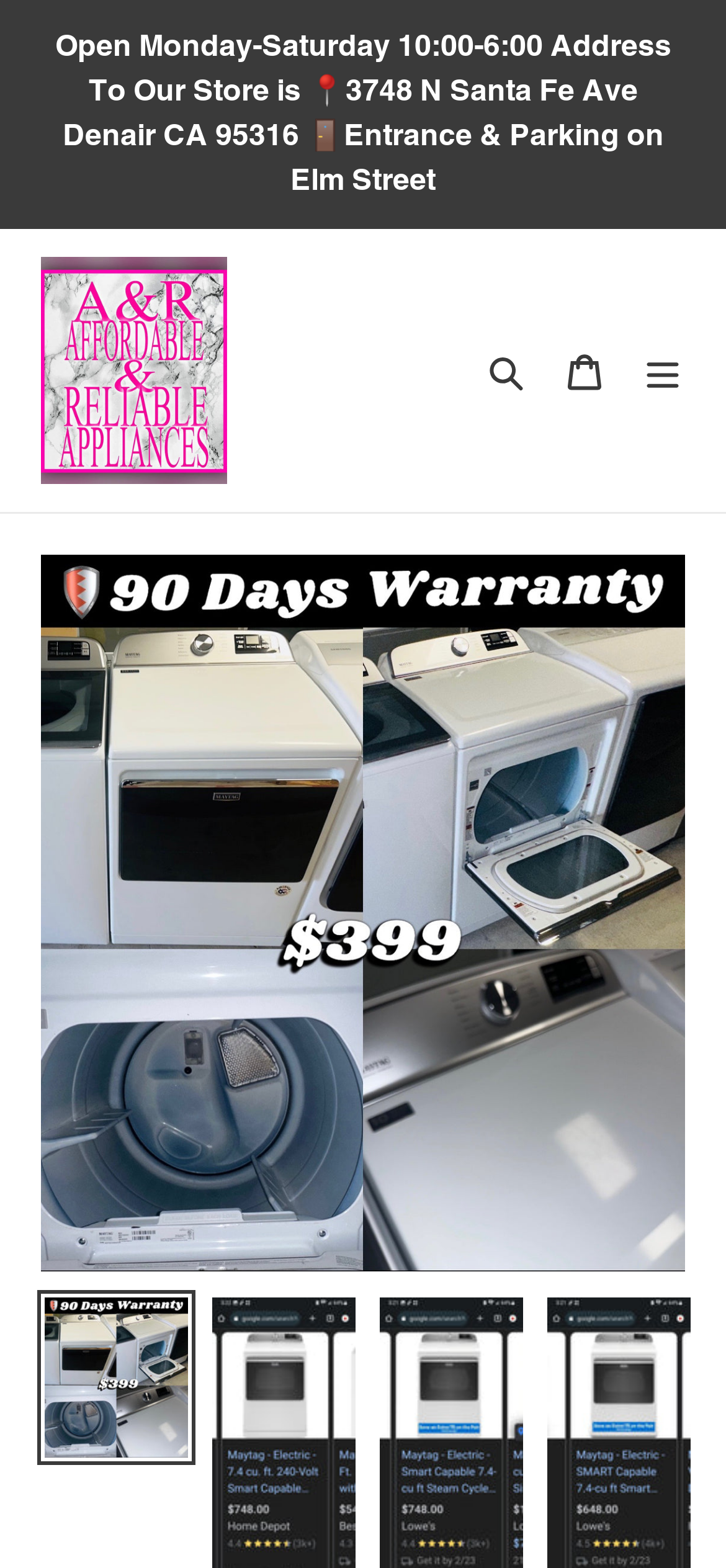What is the brand of the dryer?
Make sure to answer the question with a detailed and comprehensive explanation.

I found the product information on the webpage, which mentions that the dryer is a Maytag King Size Electric Dryer. Therefore, the brand of the dryer is Maytag.